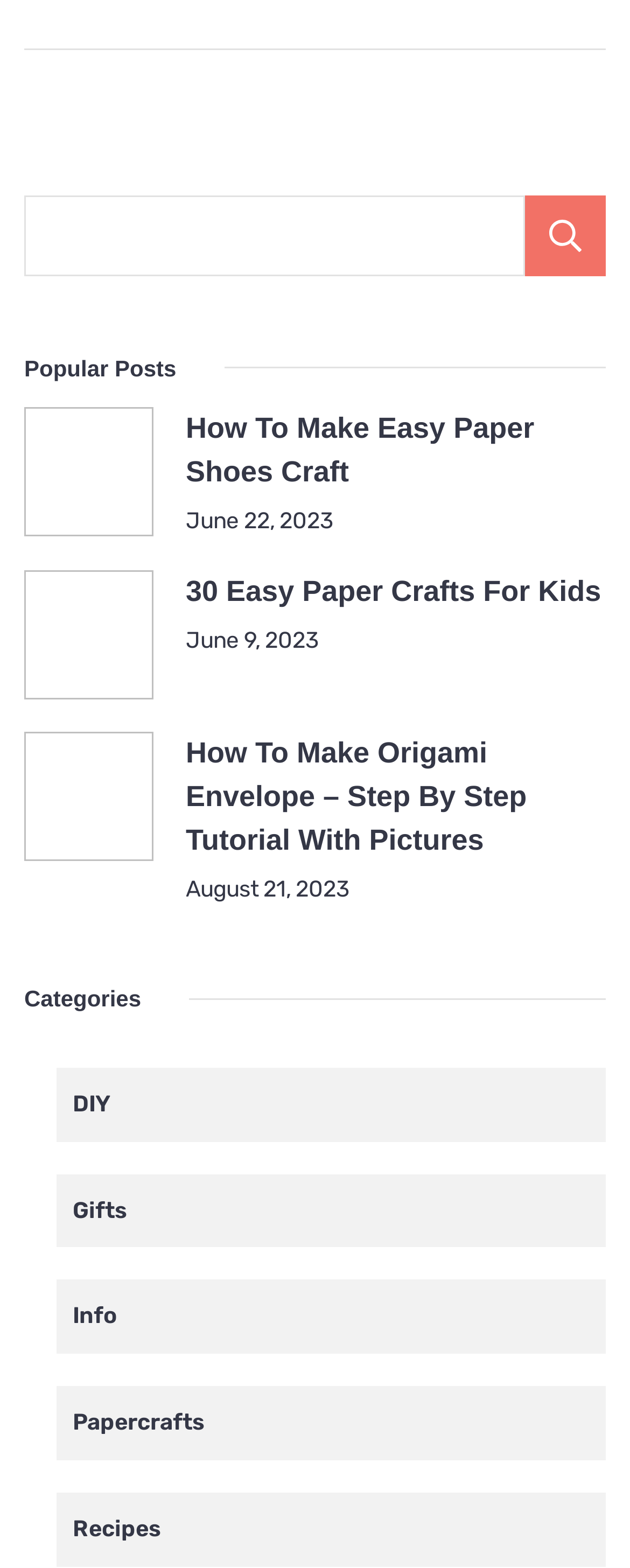Based on the image, please elaborate on the answer to the following question:
What categories are available on the website?

The section labeled 'Categories' contains multiple links with category names, including 'DIY', 'Gifts', 'Info', 'Papercrafts', and 'Recipes'. This suggests that these are the categories available on the website.